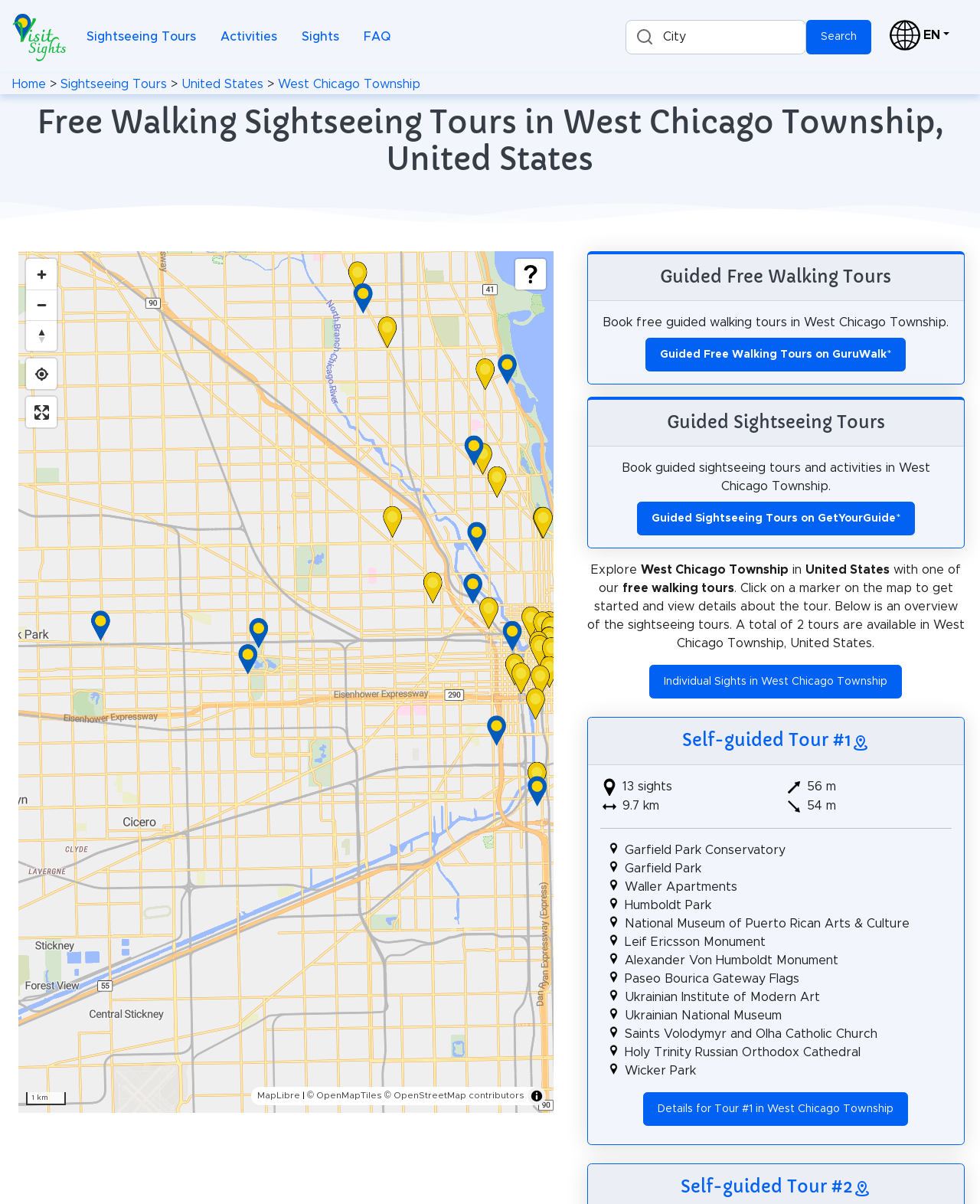Specify the bounding box coordinates for the region that must be clicked to perform the given instruction: "View Individual Sights in West Chicago Township".

[0.663, 0.552, 0.921, 0.58]